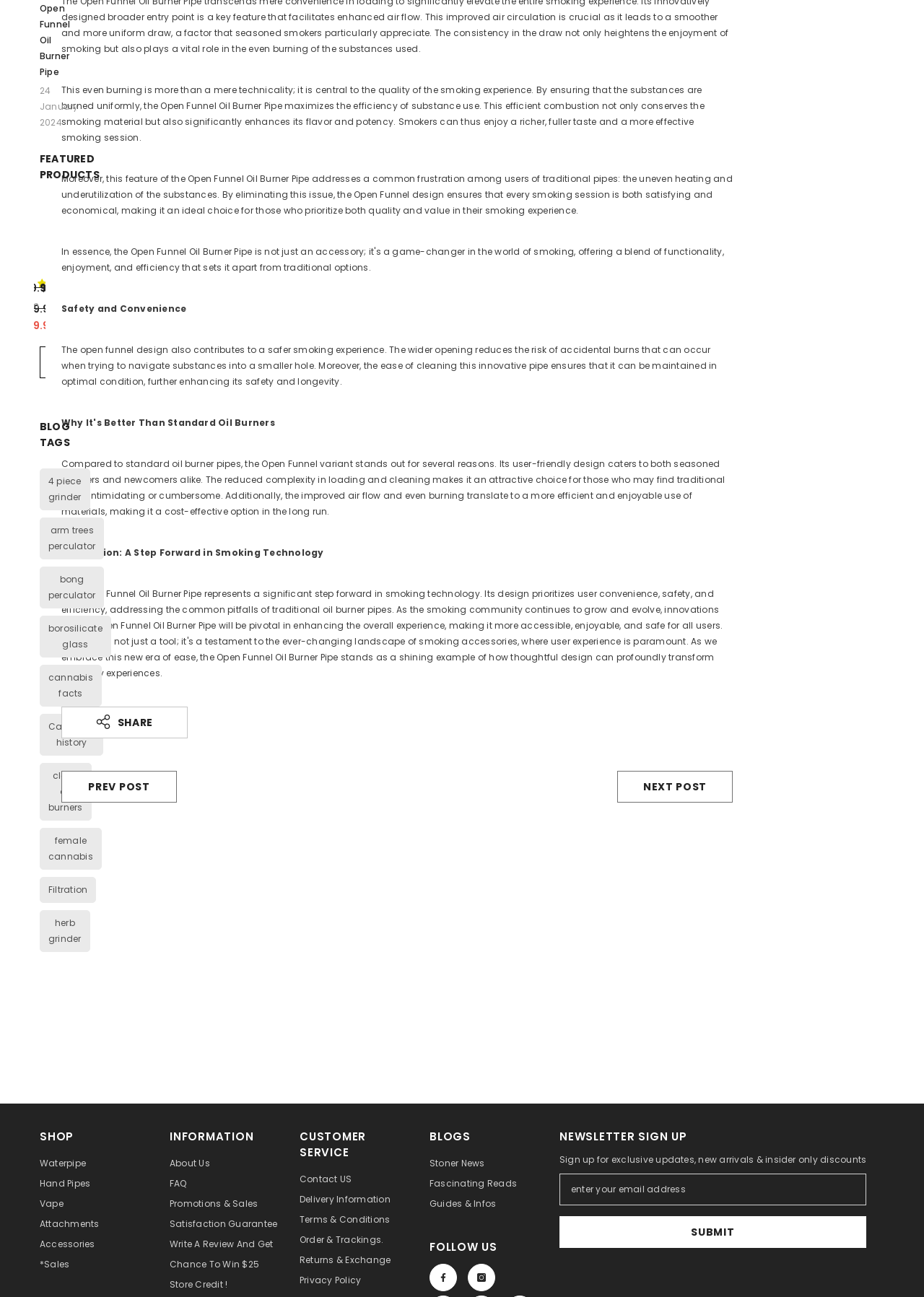Please analyze the image and provide a thorough answer to the question:
What is the purpose of the Open Funnel Oil Burner Pipe?

The purpose of the Open Funnel Oil Burner Pipe is to ensure efficient combustion of substances, which is achieved through its unique design. This is stated in the text, which explains that the pipe maximizes the efficiency of substance use and enhances the flavor and potency of the smoking experience.